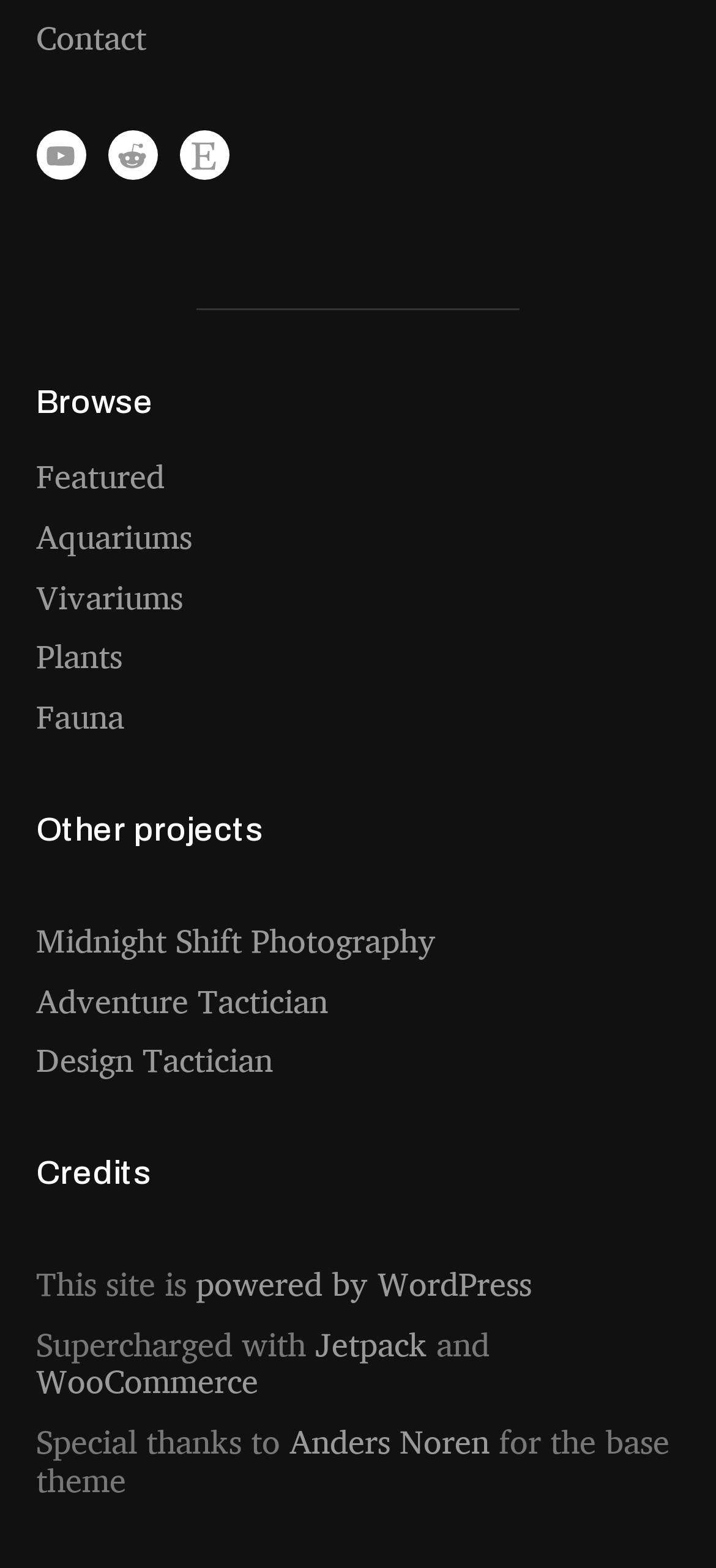Locate the bounding box coordinates of the area to click to fulfill this instruction: "browse featured items". The bounding box should be presented as four float numbers between 0 and 1, in the order [left, top, right, bottom].

[0.05, 0.285, 0.229, 0.323]